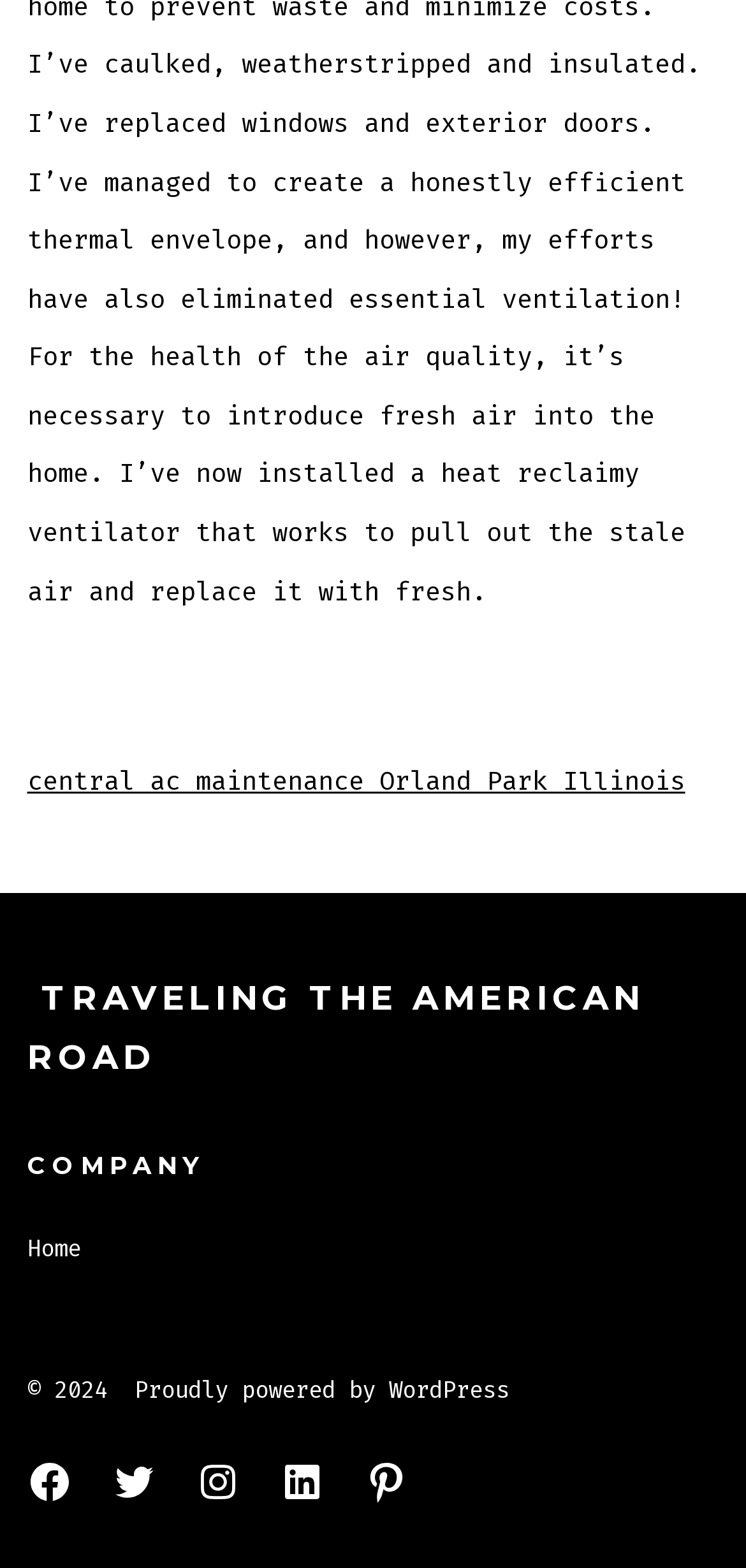Please find the bounding box coordinates (top-left x, top-left y, bottom-right x, bottom-right y) in the screenshot for the UI element described as follows: Home

[0.036, 0.786, 0.108, 0.806]